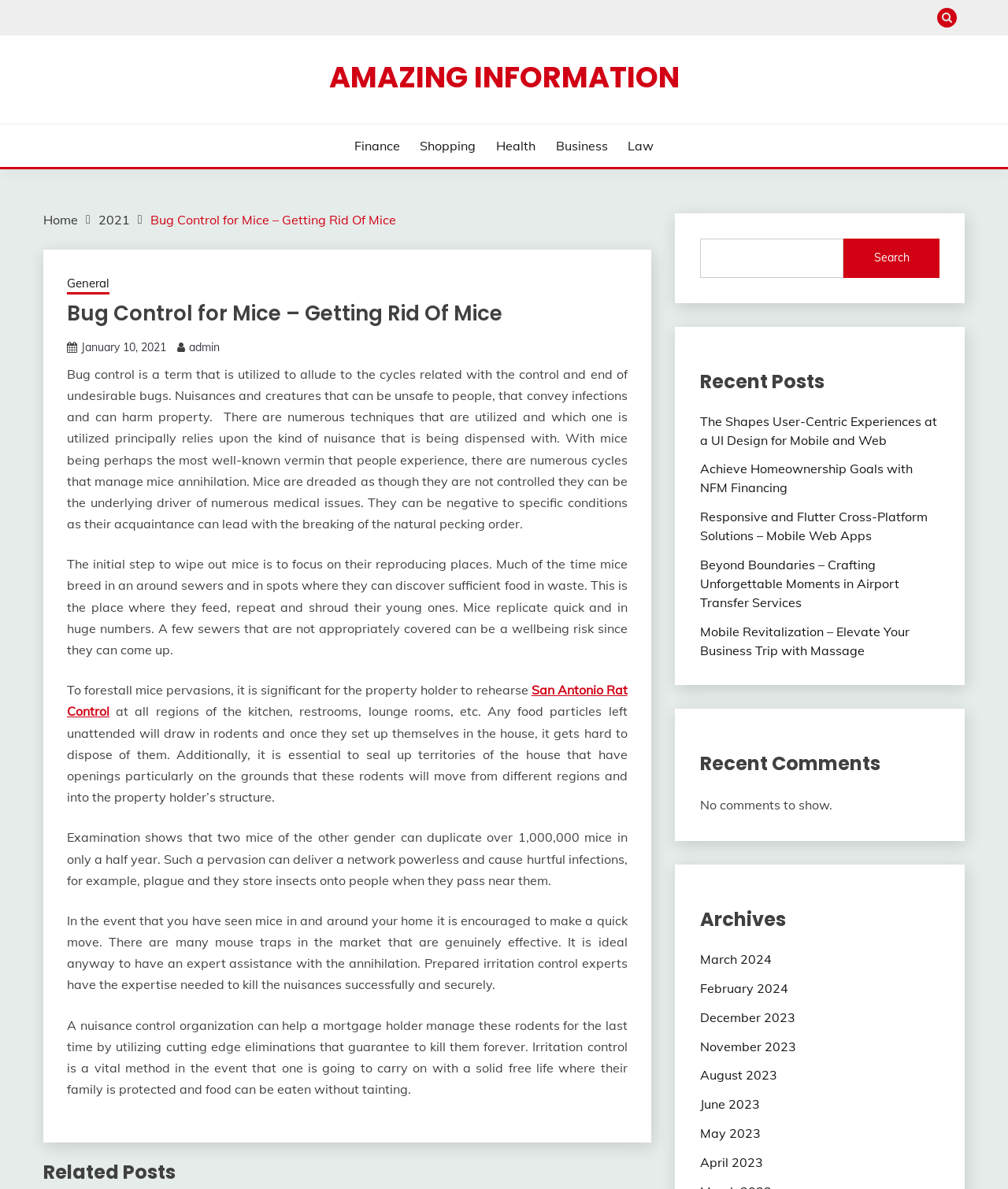Locate the bounding box coordinates of the element that needs to be clicked to carry out the instruction: "Visit the San Antonio Rat Control page". The coordinates should be given as four float numbers ranging from 0 to 1, i.e., [left, top, right, bottom].

[0.066, 0.574, 0.622, 0.605]